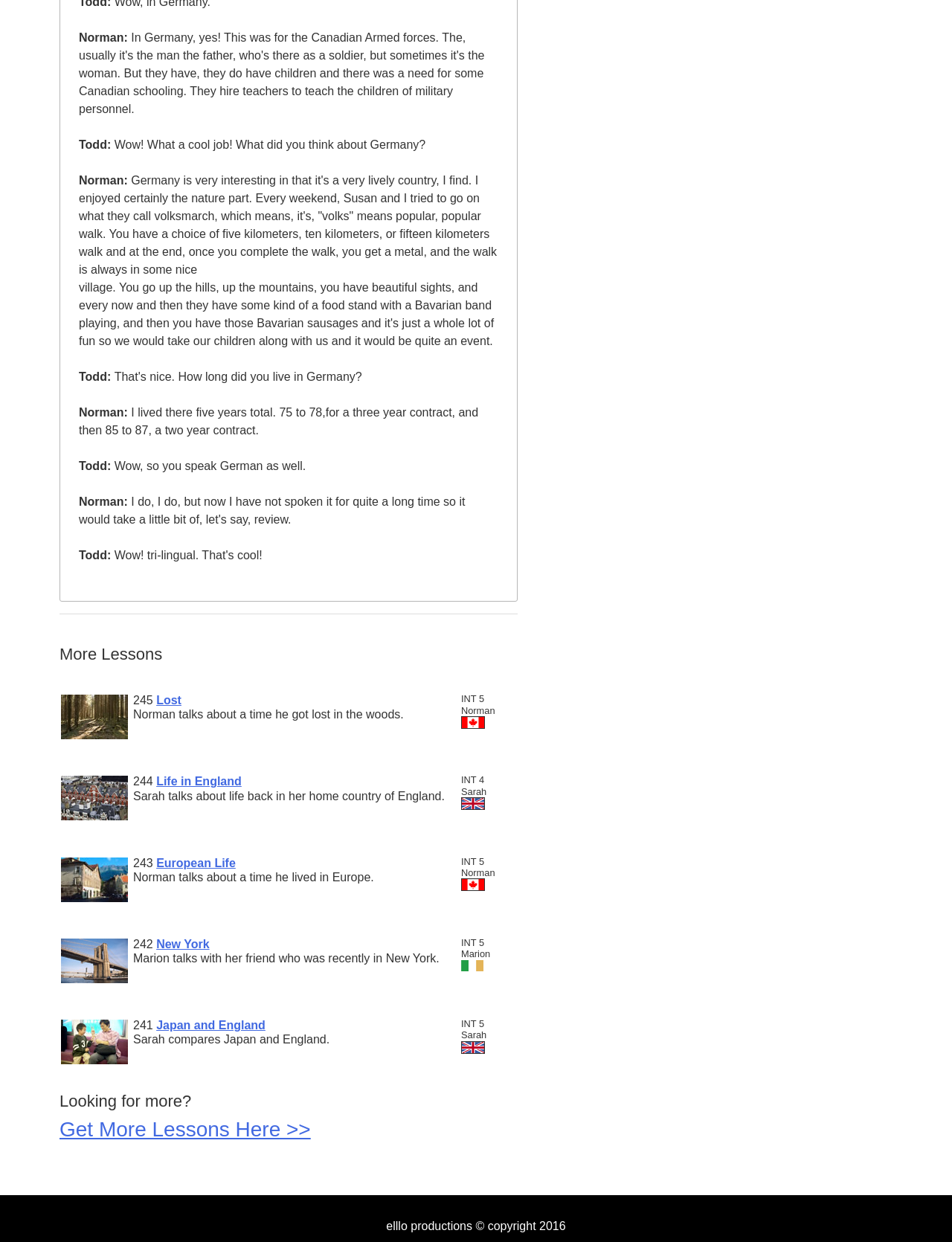Determine the coordinates of the bounding box for the clickable area needed to execute this instruction: "Get More Lessons Here >>".

[0.062, 0.9, 0.326, 0.919]